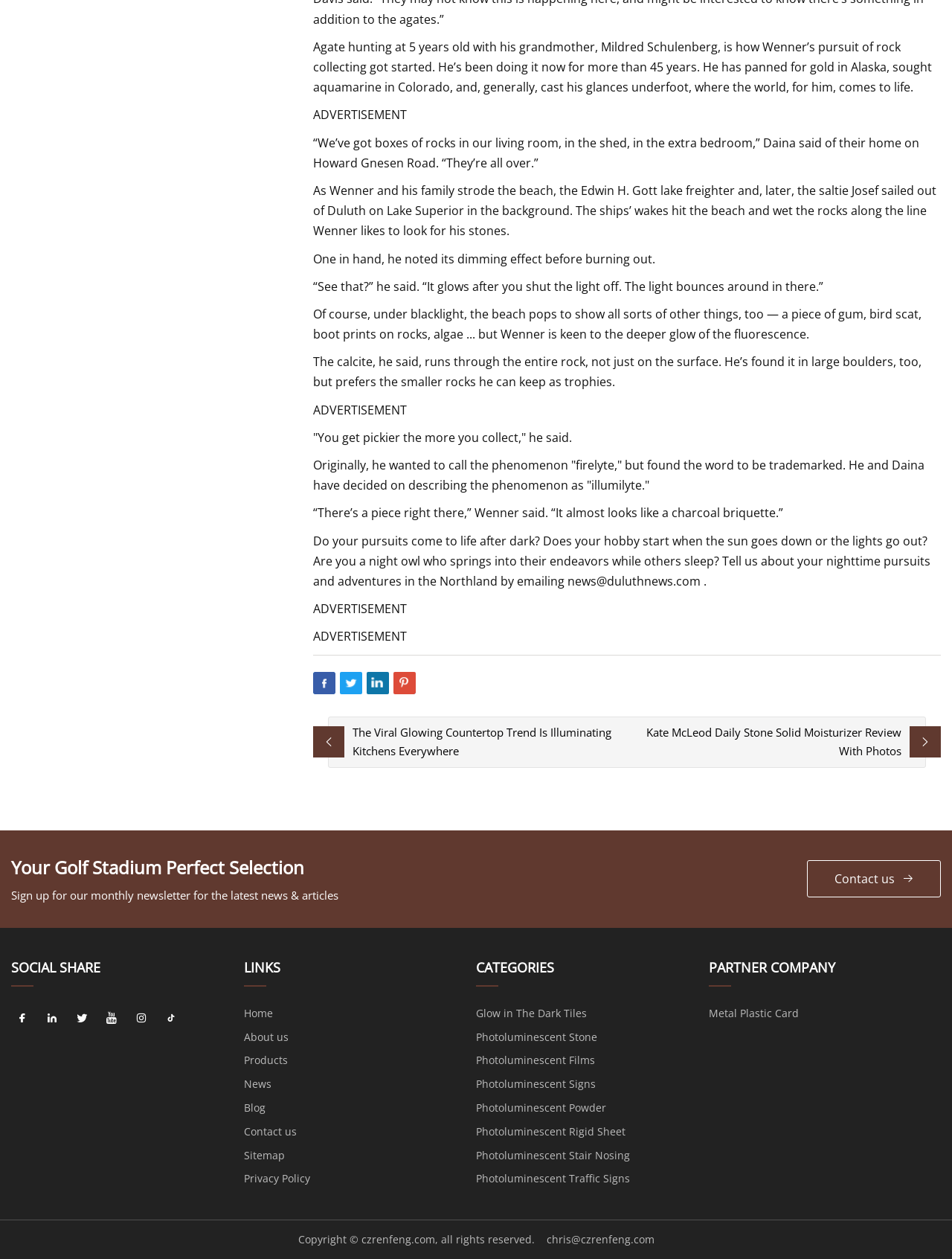Determine the bounding box coordinates for the clickable element required to fulfill the instruction: "Check the news". Provide the coordinates as four float numbers between 0 and 1, i.e., [left, top, right, bottom].

[0.256, 0.852, 0.285, 0.871]